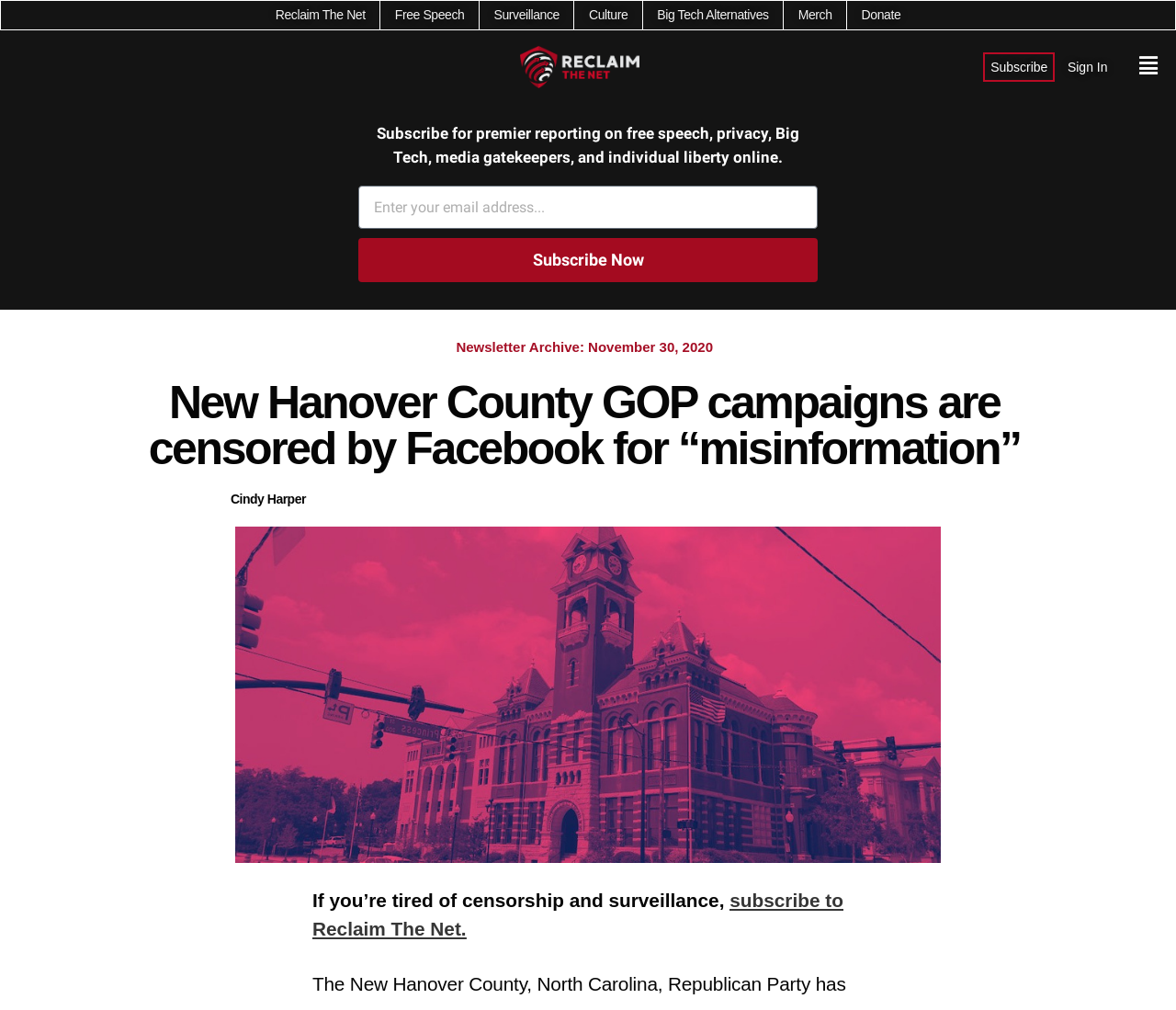Can you give a detailed response to the following question using the information from the image? What is the name of the GOP campaigns' location?

The question asks for the location of the GOP campaigns mentioned in the webpage. By looking at the main heading 'New Hanover County GOP campaigns are censored by Facebook for “misinformation”', we can infer that the location is New Hanover County.